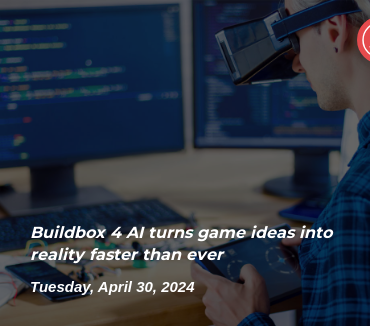Detail all significant aspects of the image you see.

The image features a person engaged in interactive development using virtual reality (VR) technology, surrounded by multiple computer screens displaying code and data. This scene emphasizes the innovative tools available in game development, specifically highlighting the application of Buildbox 4 AI. Accompanying the visual, a caption reads: "Buildbox 4 AI turns game ideas into reality faster than ever," with the date of Tuesday, April 30, 2024, signaling a forward-looking perspective on advancements in game design technology. The overall composition showcases the integration of AI in creative processes, illustrating how such tools are transforming the landscape of game development.